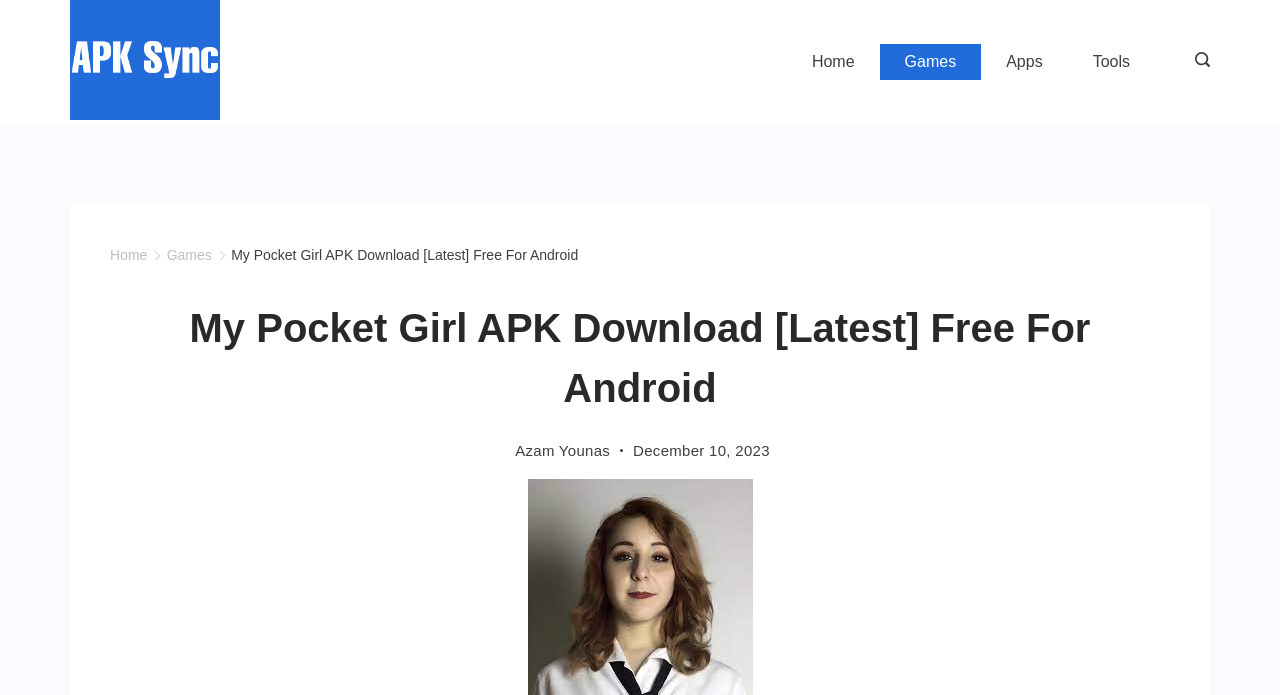Using the webpage screenshot, find the UI element described by PREDIKSI TOGEL. Provide the bounding box coordinates in the format (top-left x, top-left y, bottom-right x, bottom-right y), ensuring all values are floating point numbers between 0 and 1.

None